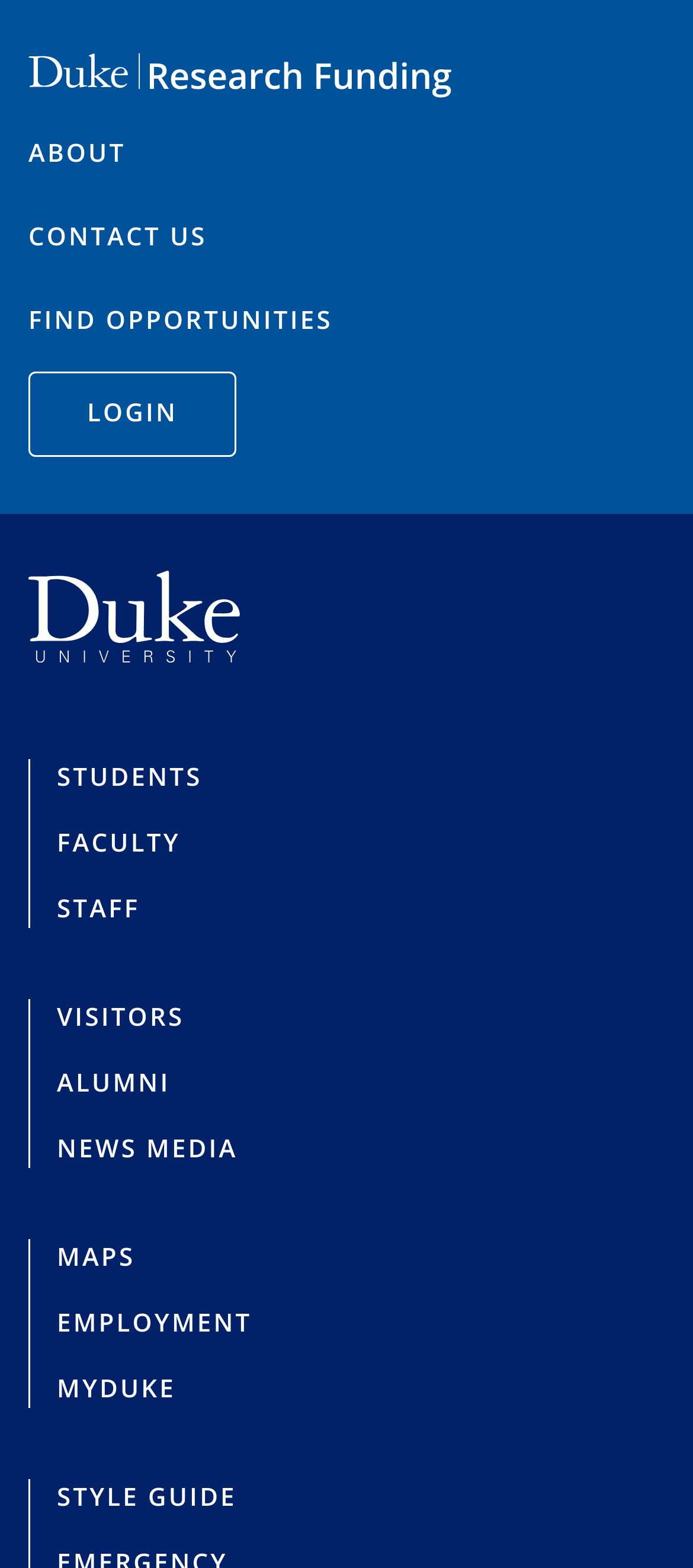Given the element description, predict the bounding box coordinates in the format (top-left x, top-left y, bottom-right x, bottom-right y), using floating point numbers between 0 and 1: Staff

[0.082, 0.569, 0.202, 0.59]